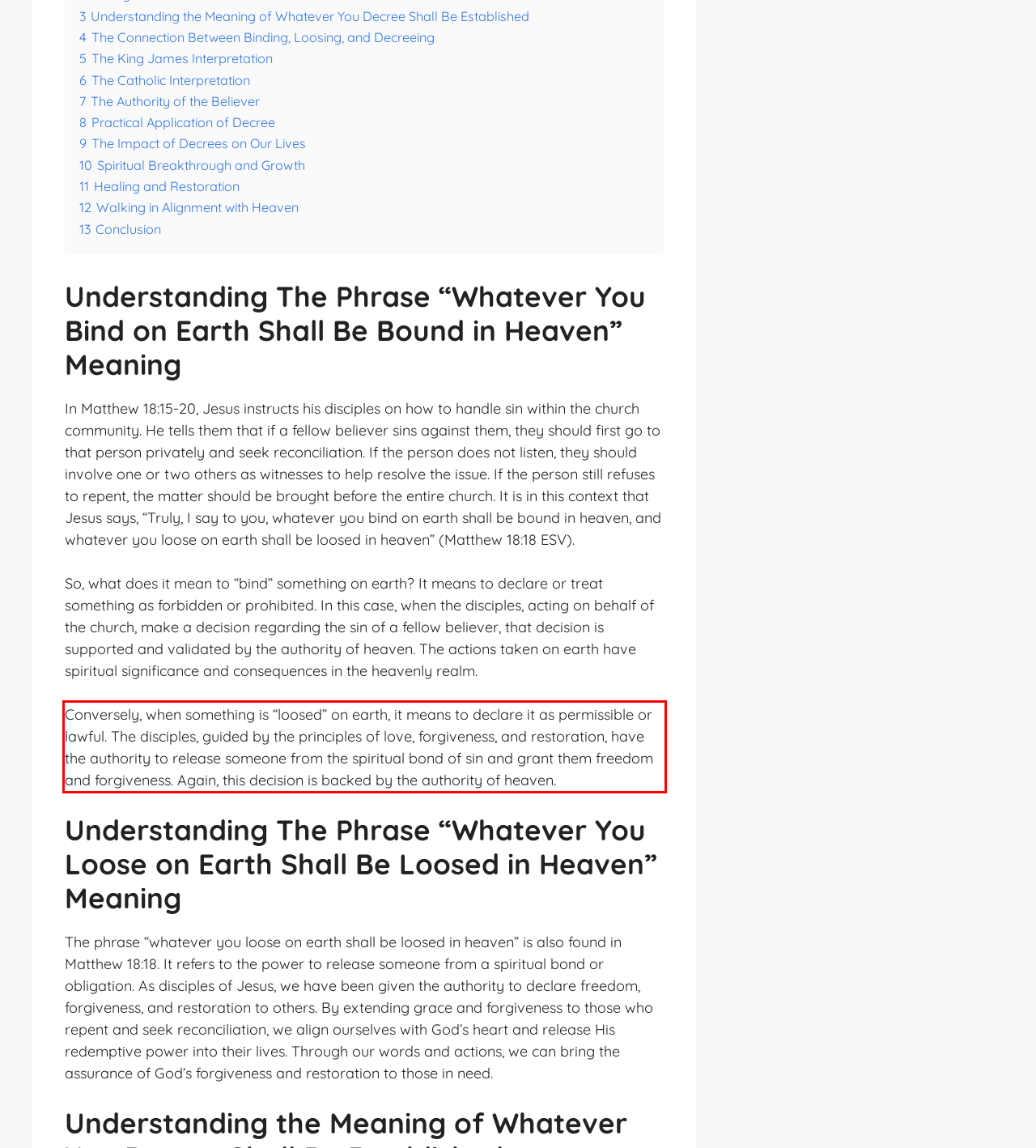Perform OCR on the text inside the red-bordered box in the provided screenshot and output the content.

Conversely, when something is “loosed” on earth, it means to declare it as permissible or lawful. The disciples, guided by the principles of love, forgiveness, and restoration, have the authority to release someone from the spiritual bond of sin and grant them freedom and forgiveness. Again, this decision is backed by the authority of heaven.